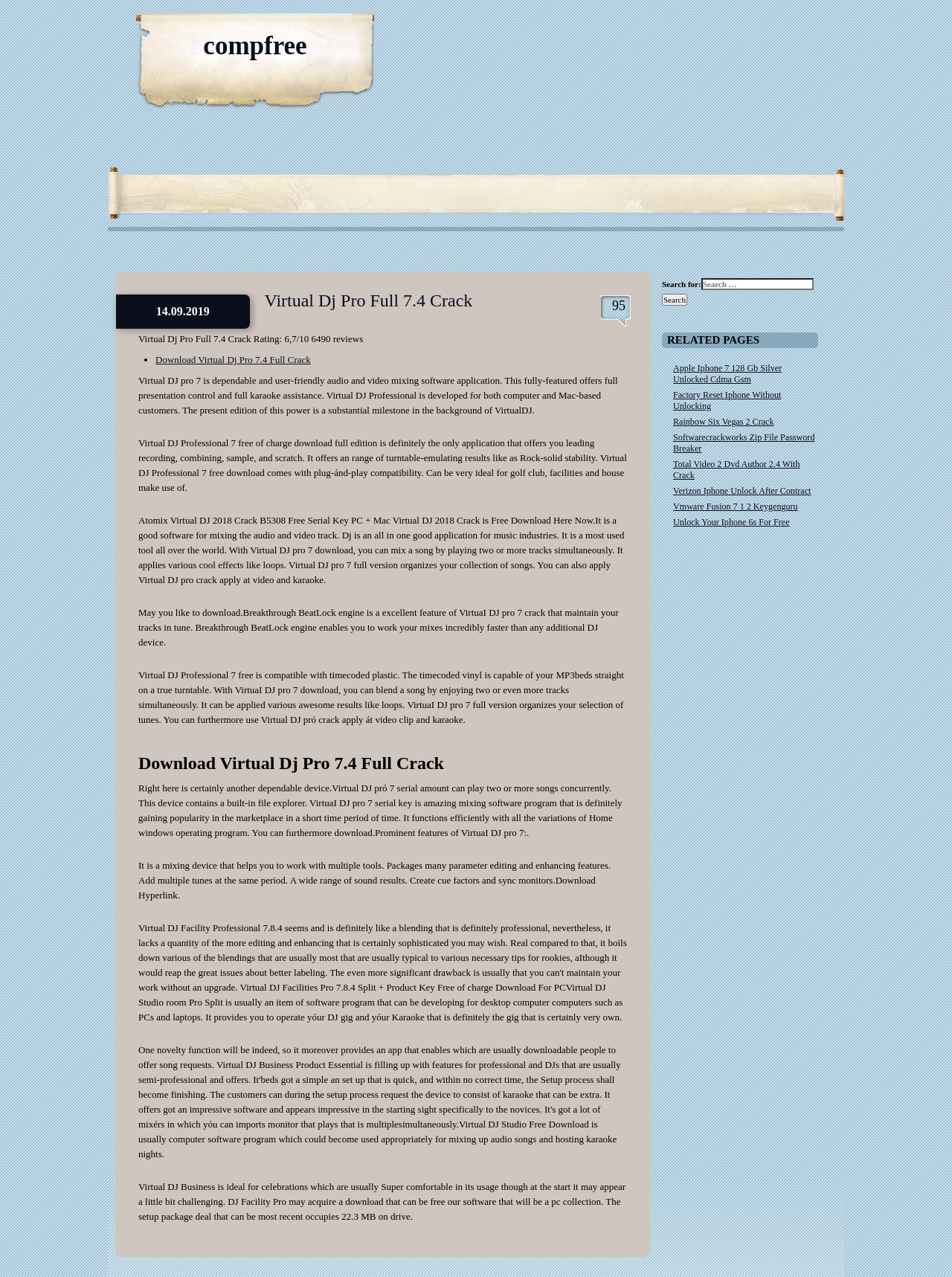What is the compatibility of Virtual DJ Professional 7?
Look at the image and answer the question with a single word or phrase.

Compatible with timecoded vinyl